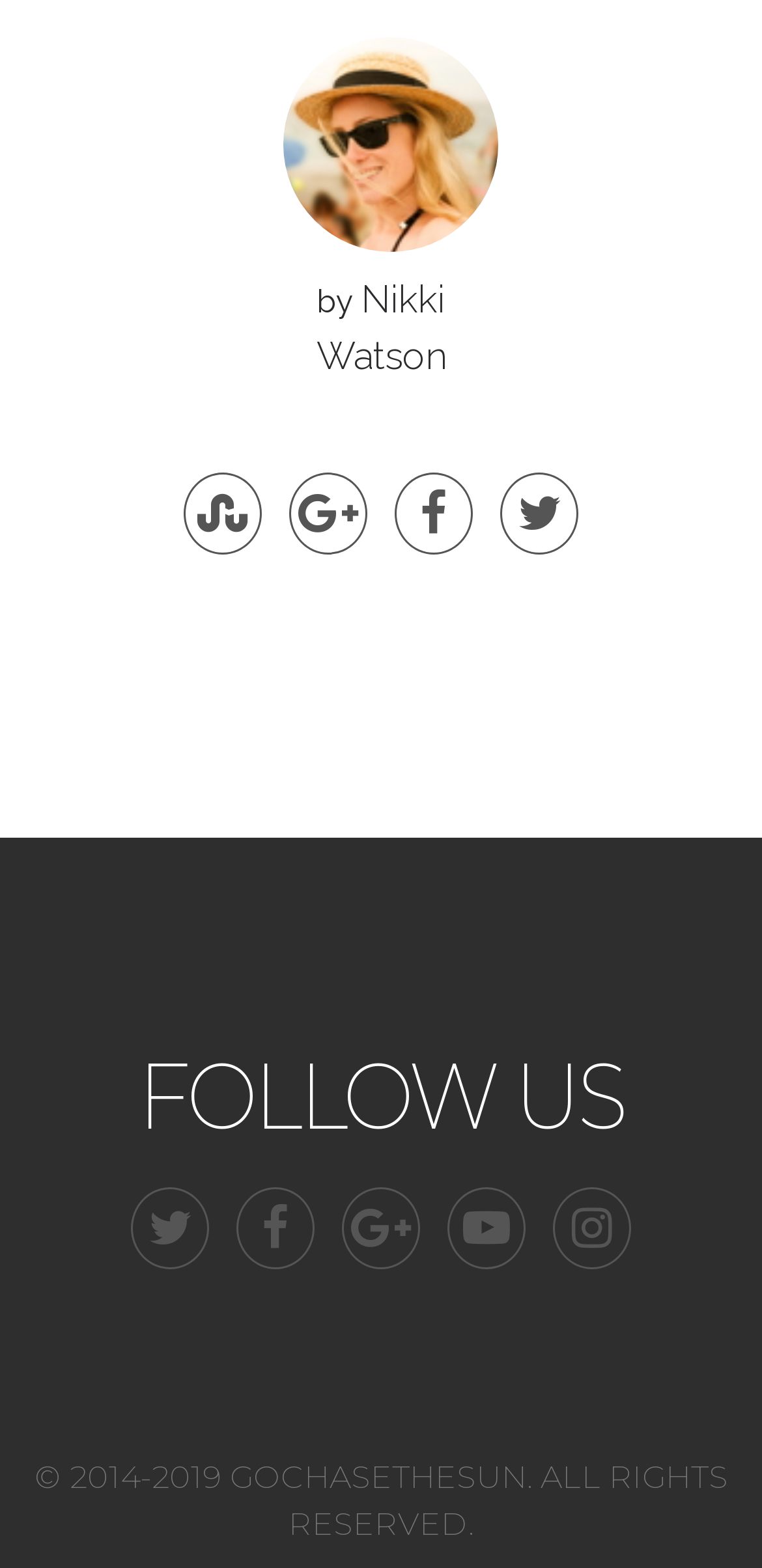How many social media links are there?
Based on the screenshot, respond with a single word or phrase.

6